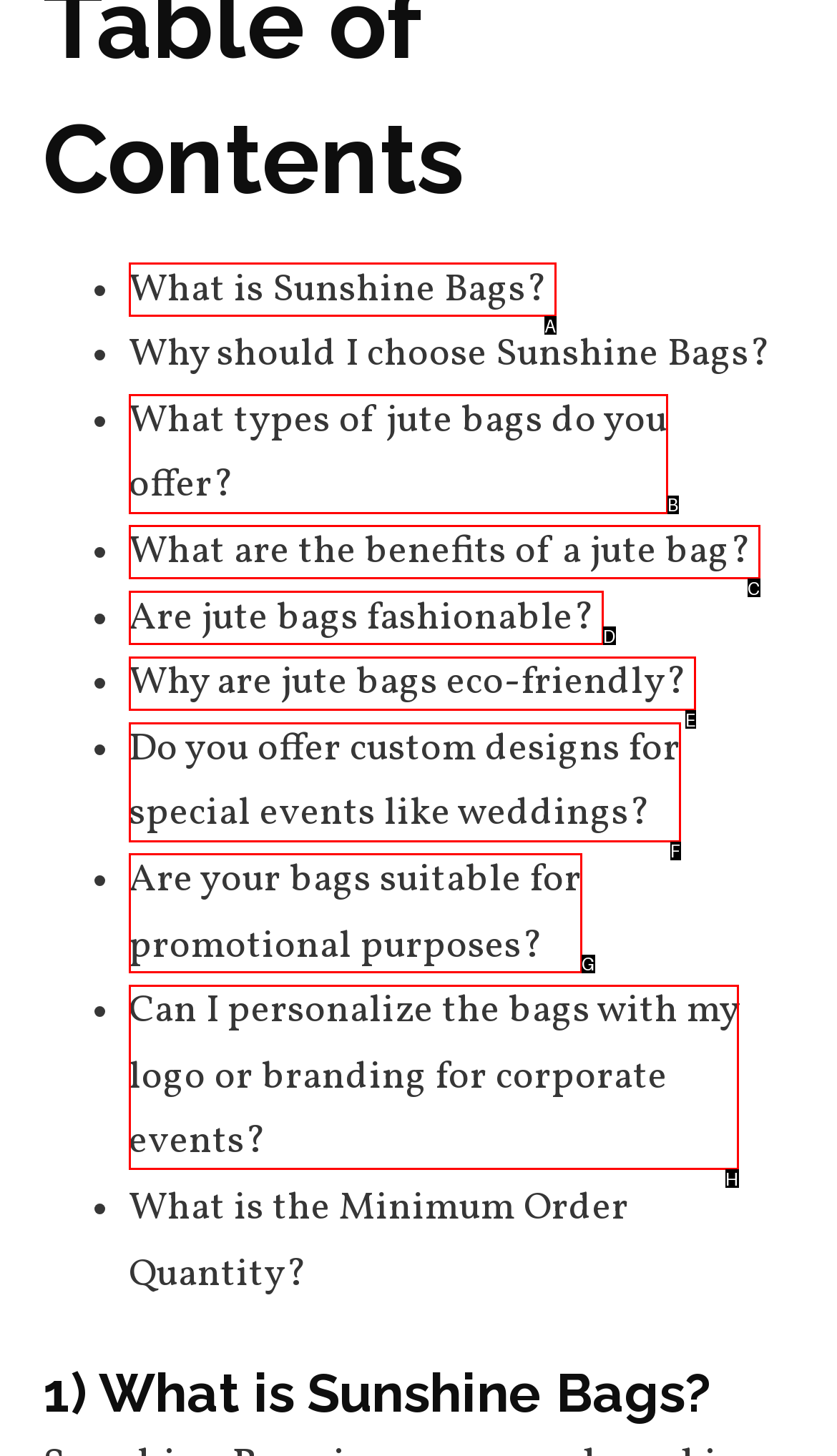Select the correct HTML element to complete the following task: Check if jute bags are suitable for promotional purposes
Provide the letter of the choice directly from the given options.

G